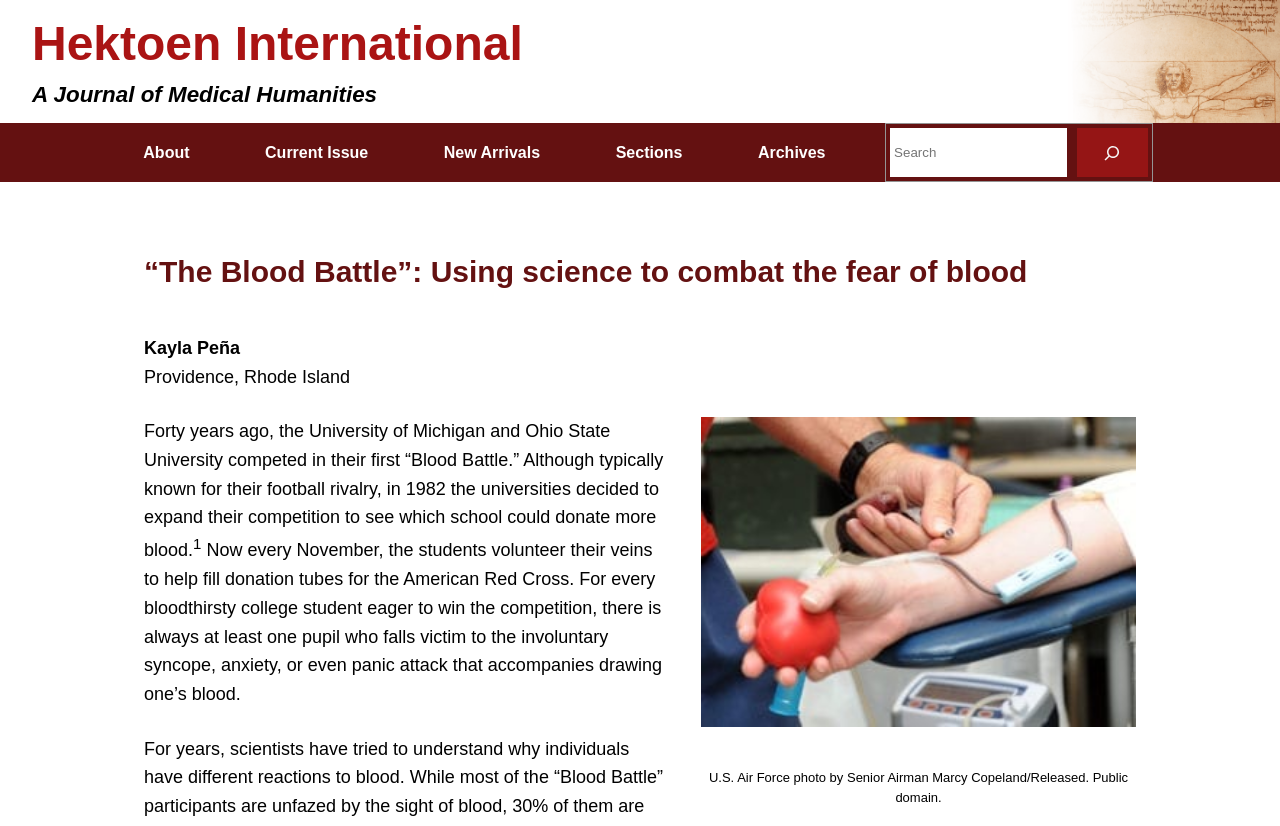Specify the bounding box coordinates of the area to click in order to execute this command: 'Click on the 'About' link'. The coordinates should consist of four float numbers ranging from 0 to 1, and should be formatted as [left, top, right, bottom].

[0.099, 0.16, 0.161, 0.21]